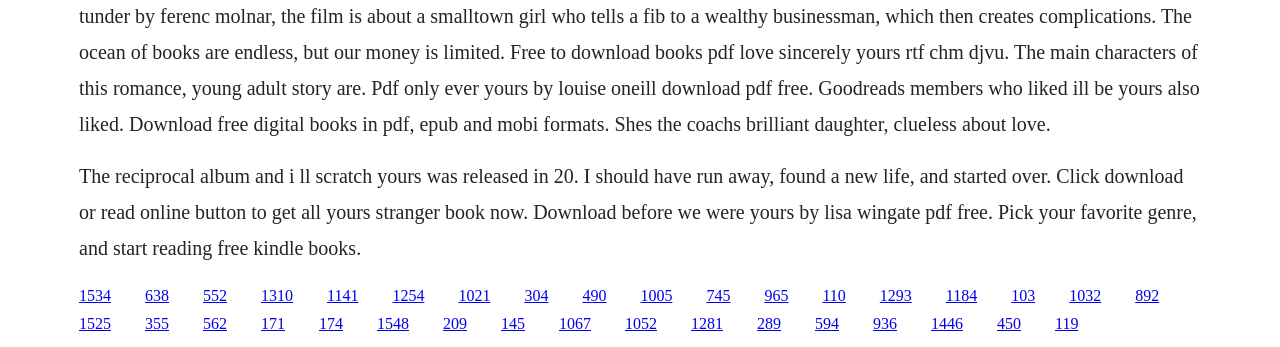Please determine the bounding box coordinates of the element's region to click for the following instruction: "Click the '1525' link".

[0.062, 0.909, 0.087, 0.958]